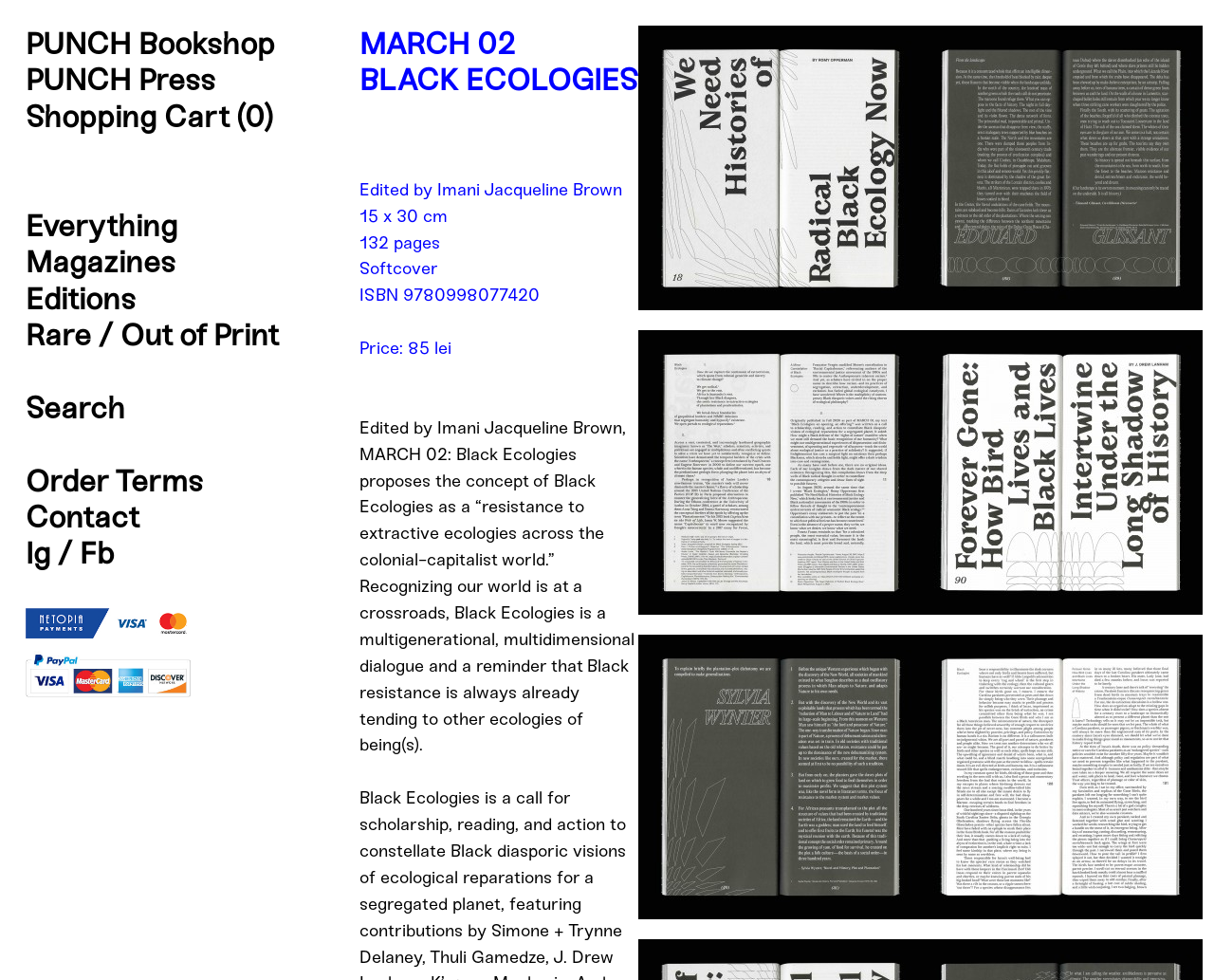Pinpoint the bounding box coordinates of the clickable area needed to execute the instruction: "Check out with paypal". The coordinates should be specified as four float numbers between 0 and 1, i.e., [left, top, right, bottom].

[0.021, 0.66, 0.157, 0.718]